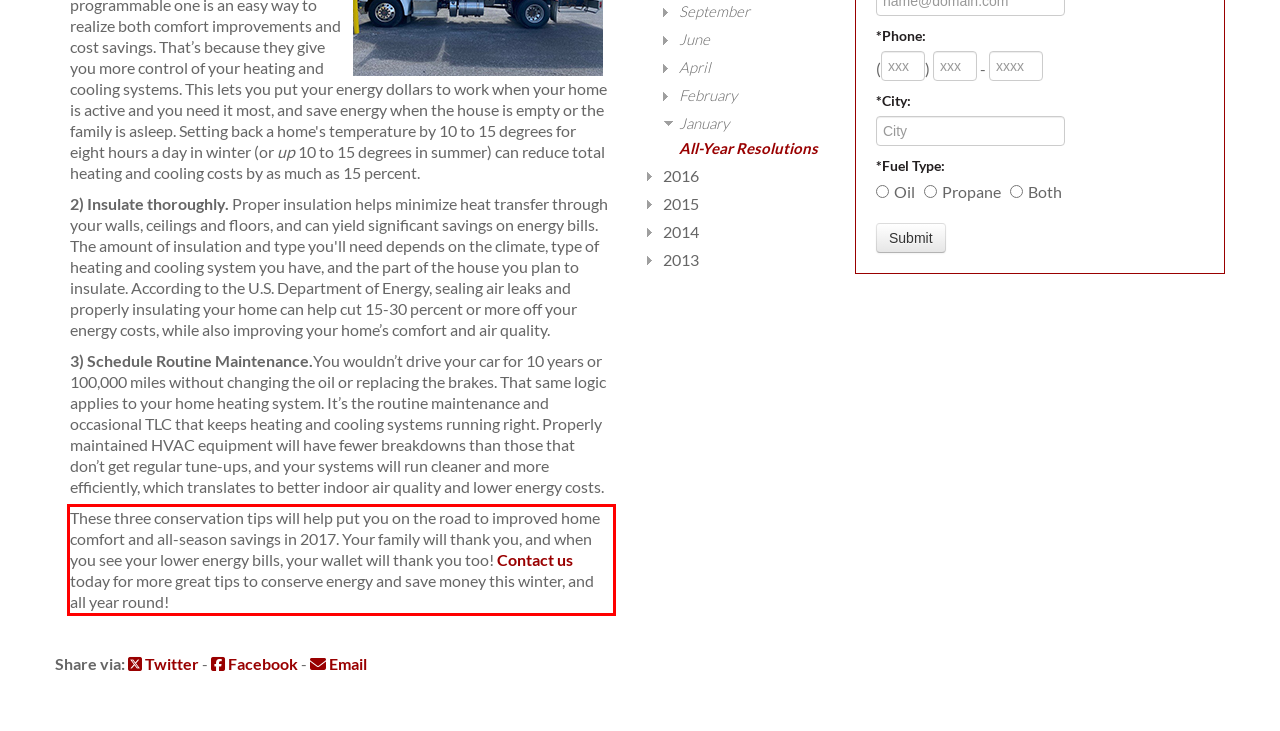Your task is to recognize and extract the text content from the UI element enclosed in the red bounding box on the webpage screenshot.

These three conservation tips will help put you on the road to improved home comfort and all-season savings in 2017. Your family will thank you, and when you see your lower energy bills, your wallet will thank you too! Contact us today for more great tips to conserve energy and save money this winter, and all year round!